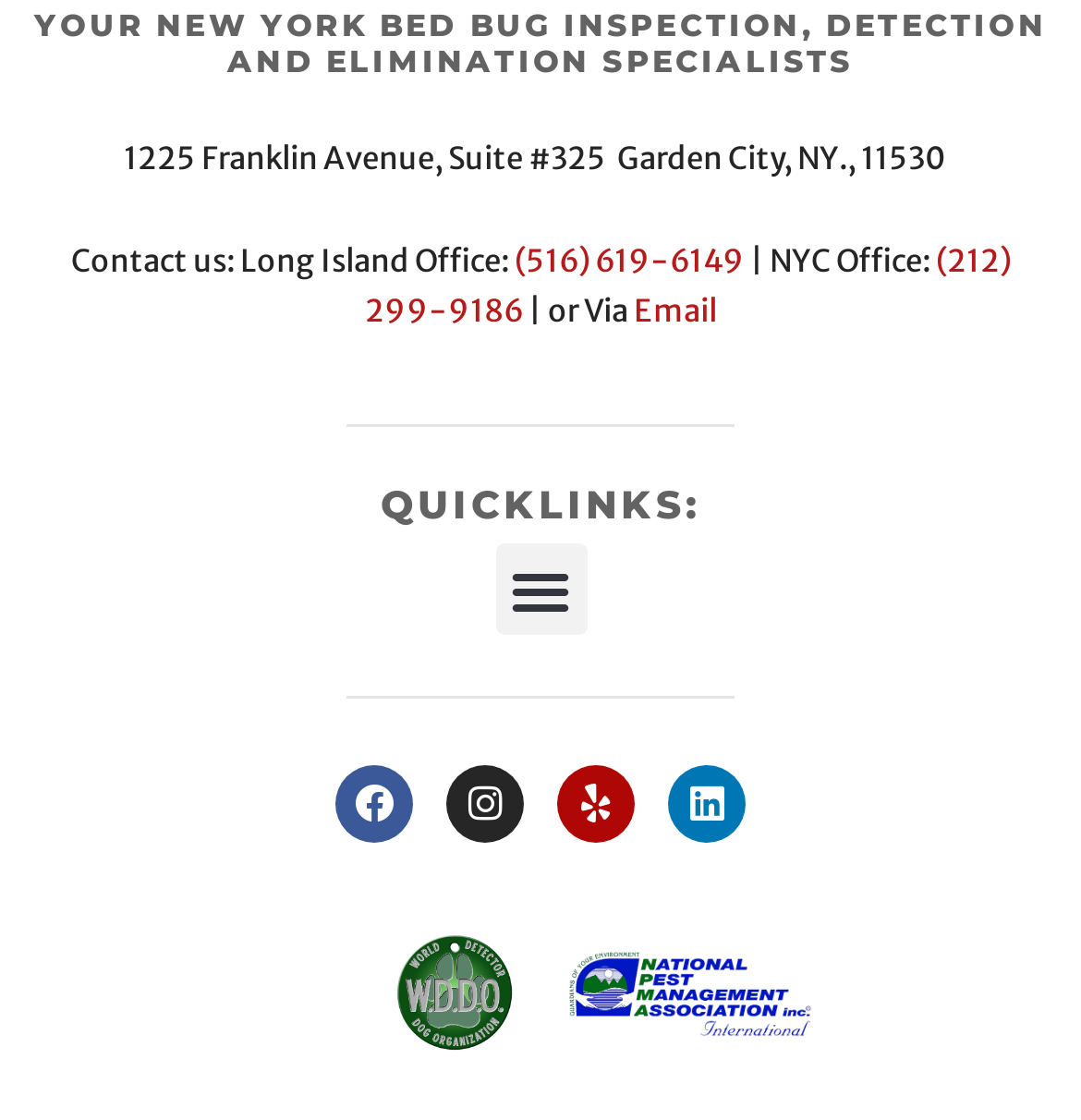Find the bounding box coordinates of the clickable region needed to perform the following instruction: "View our Yelp page". The coordinates should be provided as four float numbers between 0 and 1, i.e., [left, top, right, bottom].

[0.515, 0.684, 0.587, 0.754]